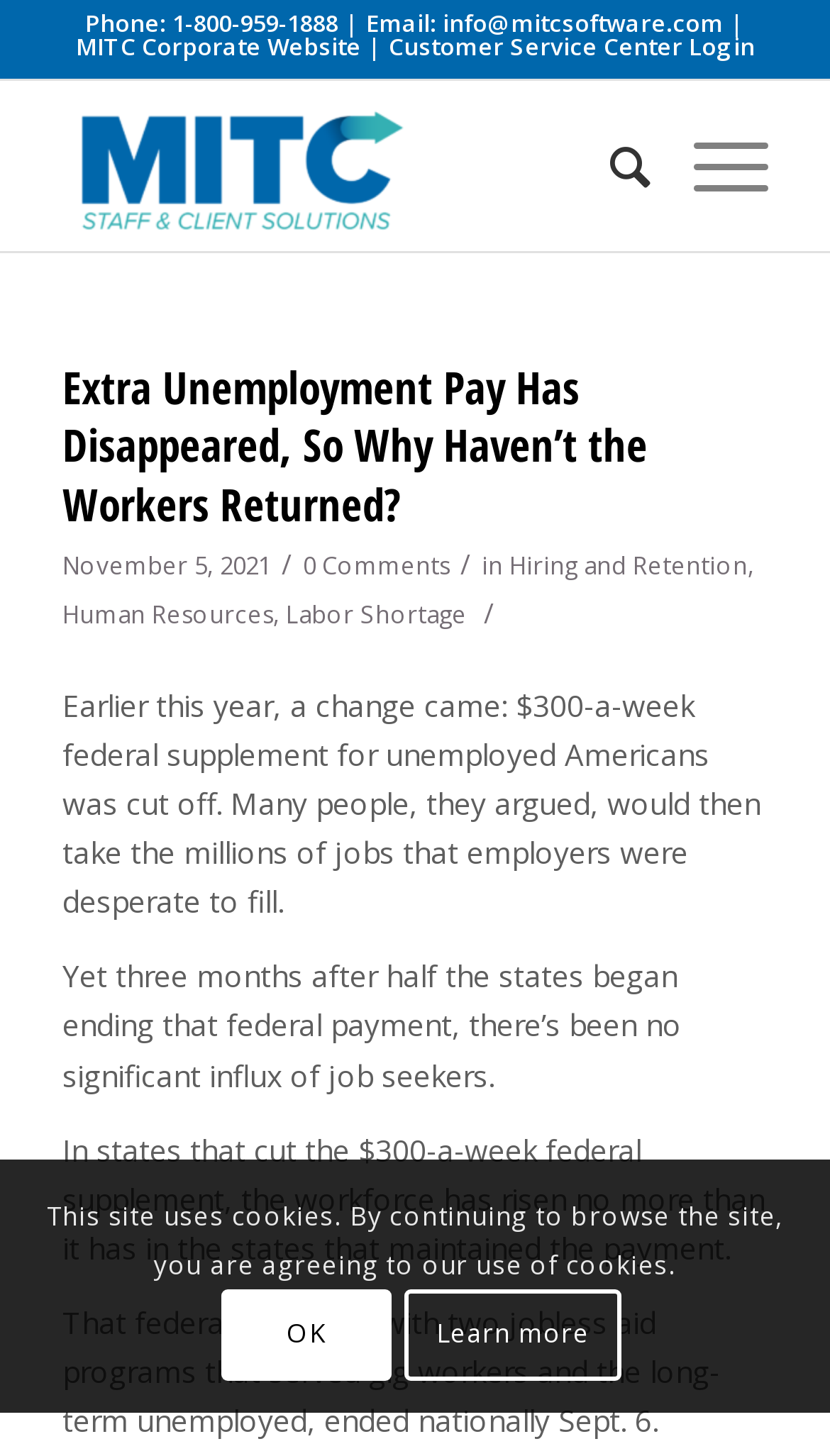Refer to the image and offer a detailed explanation in response to the question: What is the phone number to contact?

The phone number to contact is located at the top of the webpage, next to the 'Phone:' label, which is a static text element.